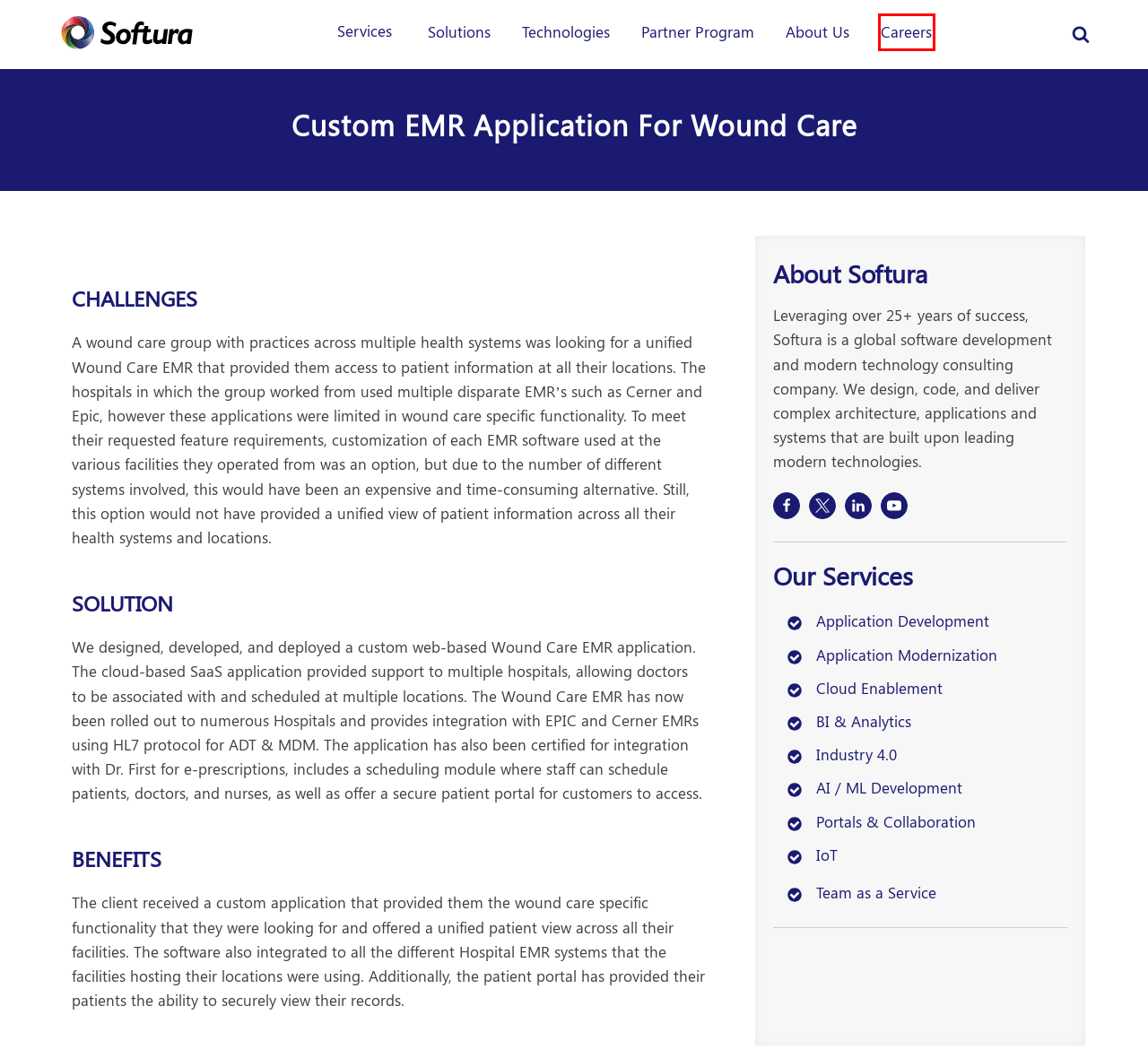Given a webpage screenshot with a UI element marked by a red bounding box, choose the description that best corresponds to the new webpage that will appear after clicking the element. The candidates are:
A. SharePoint Consulting Services
B. Softura Careers – Explore Opportunities
C. Application Modernization Services | Application Modernization
D. AI ML Development | Artificial Intelligence Services
E. Business Intelligence and Analytics
F. Home - ALL - Partner Portal
G. About Us - Custom Software Development Services
H. Technology Competence - Softura

B